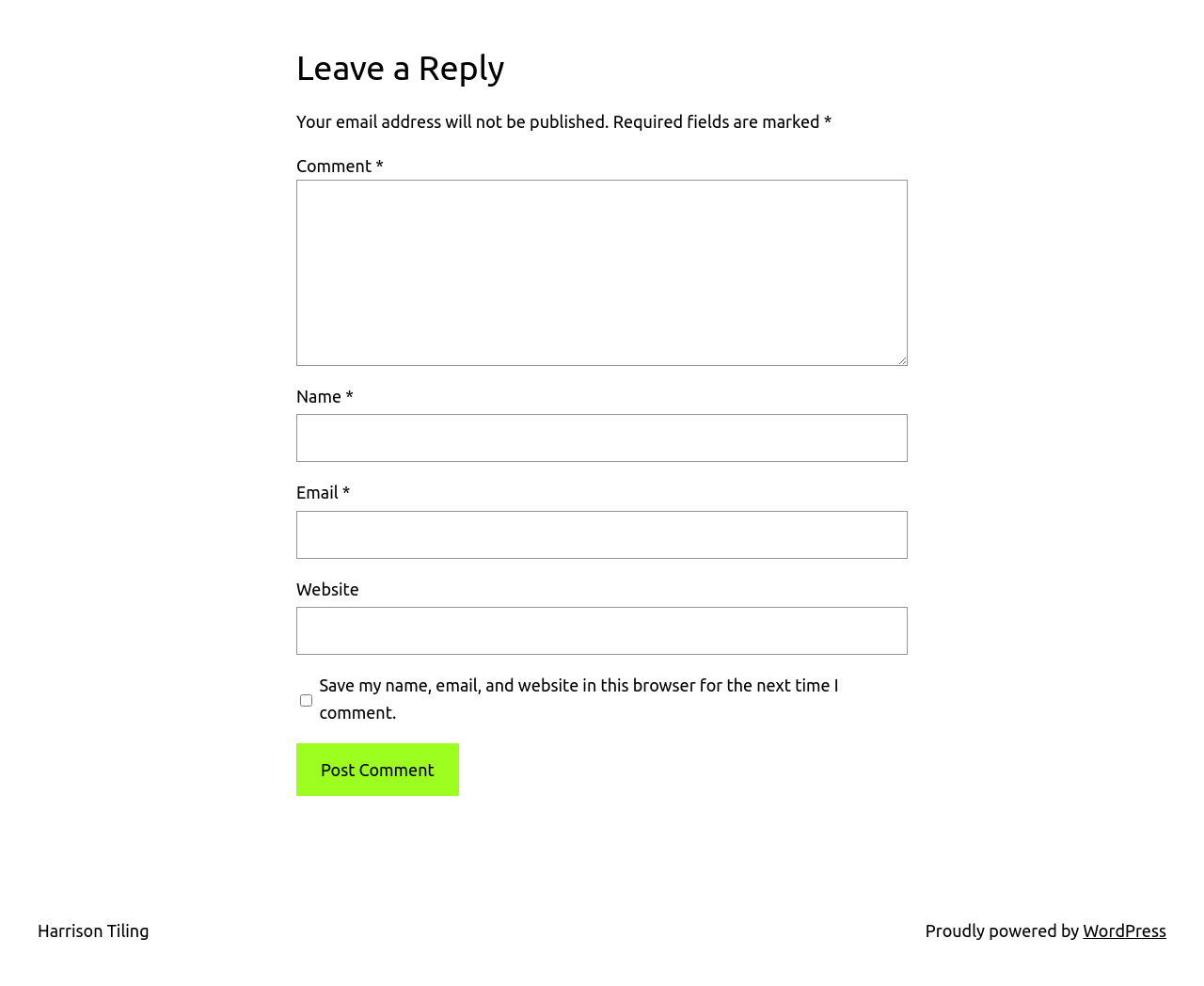Using the webpage screenshot, find the UI element described by Gaming. Provide the bounding box coordinates in the format (top-left x, top-left y, bottom-right x, bottom-right y), ensuring all values are floating point numbers between 0 and 1.

None